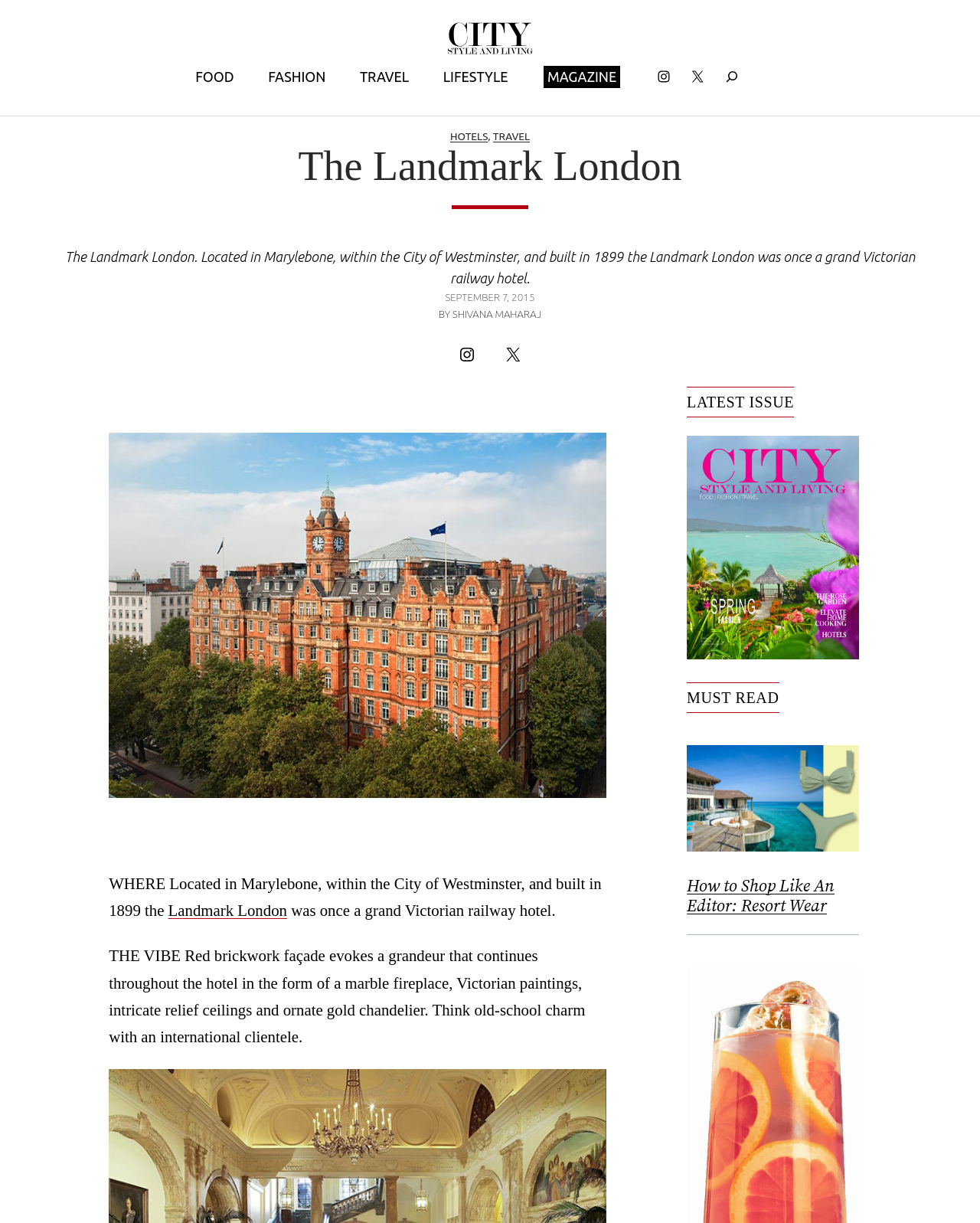Please give a short response to the question using one word or a phrase:
What is the name of the hotel?

The Landmark London